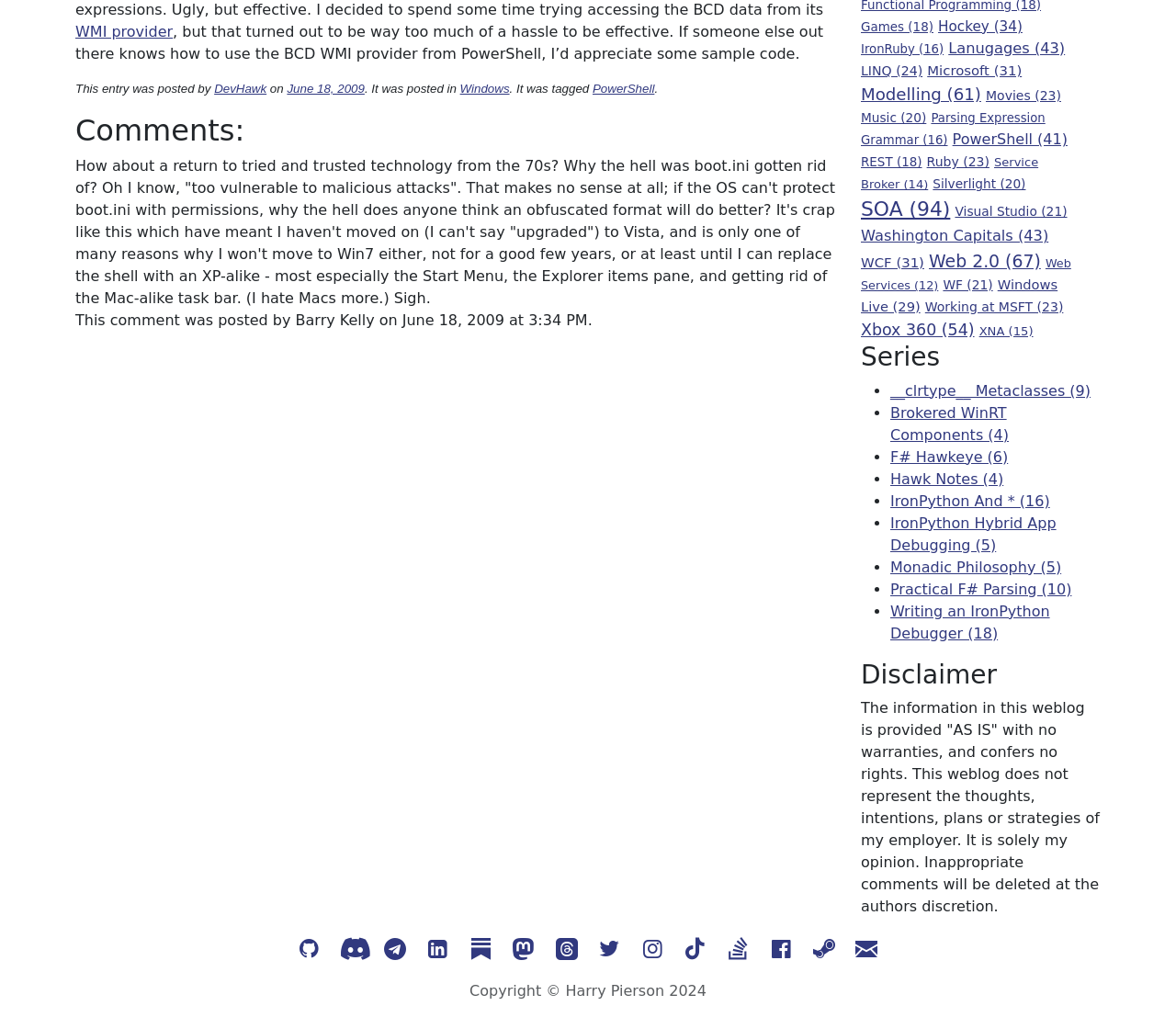Locate the bounding box of the UI element defined by this description: "Clenbuterol in australia". The coordinates should be given as four float numbers between 0 and 1, formatted as [left, top, right, bottom].

None